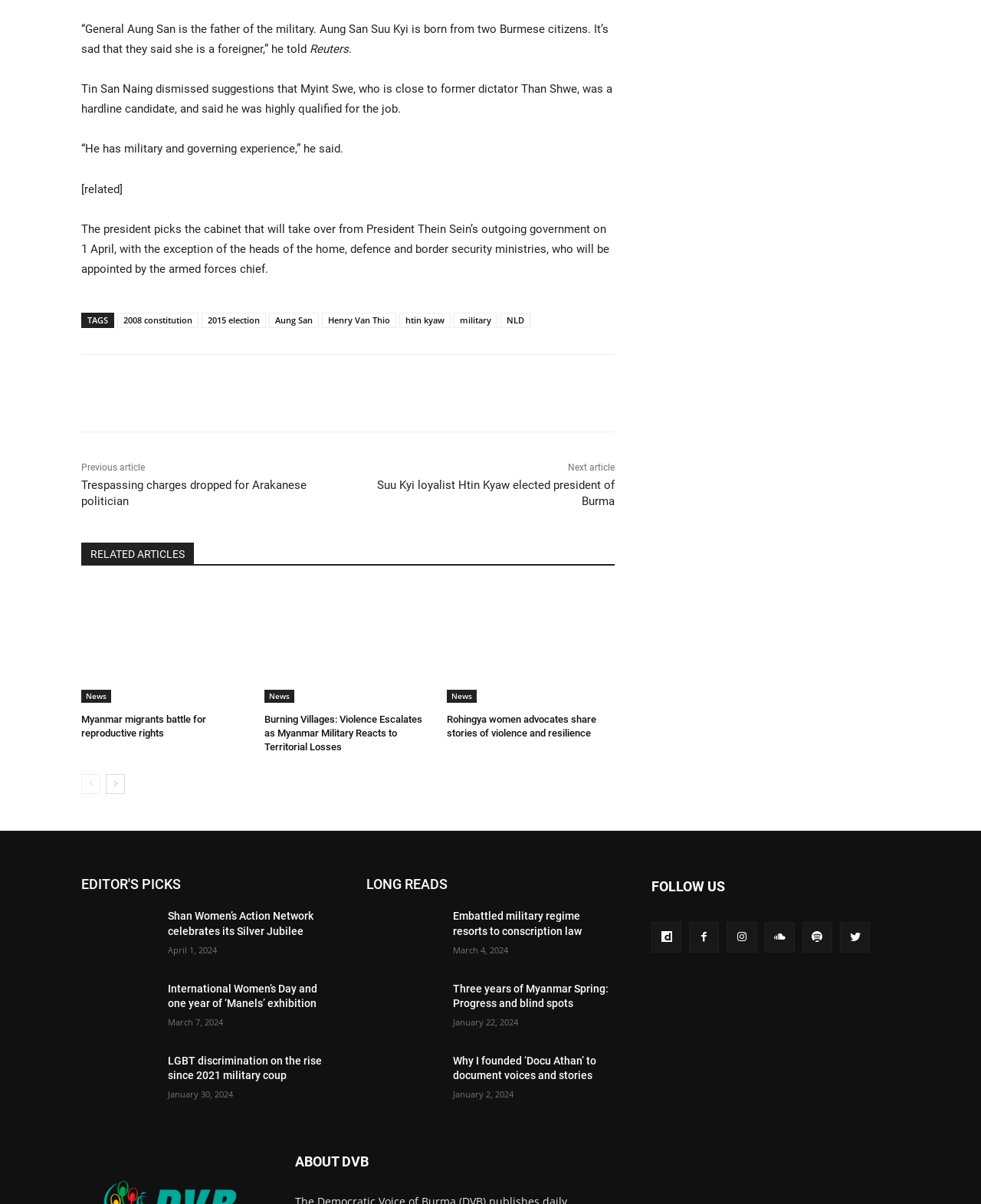What is the position of the 'Share' button on the webpage?
Answer the question with a detailed explanation, including all necessary information.

The 'Share' button is located at the top-right of the webpage, with a bounding box coordinate of [0.12, 0.322, 0.145, 0.332].